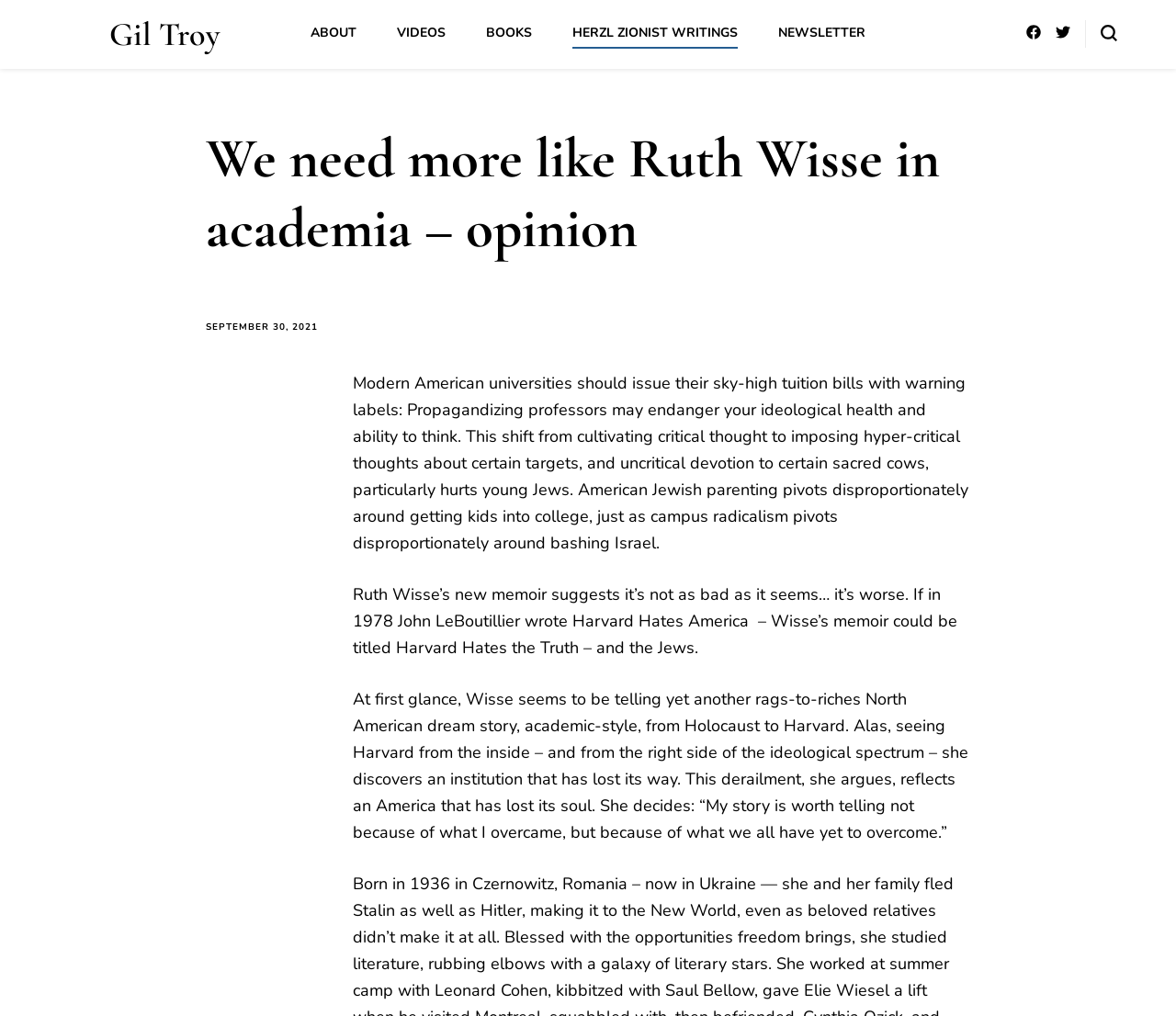Determine the bounding box coordinates of the element's region needed to click to follow the instruction: "Go to the ABOUT page". Provide these coordinates as four float numbers between 0 and 1, formatted as [left, top, right, bottom].

[0.264, 0.024, 0.303, 0.041]